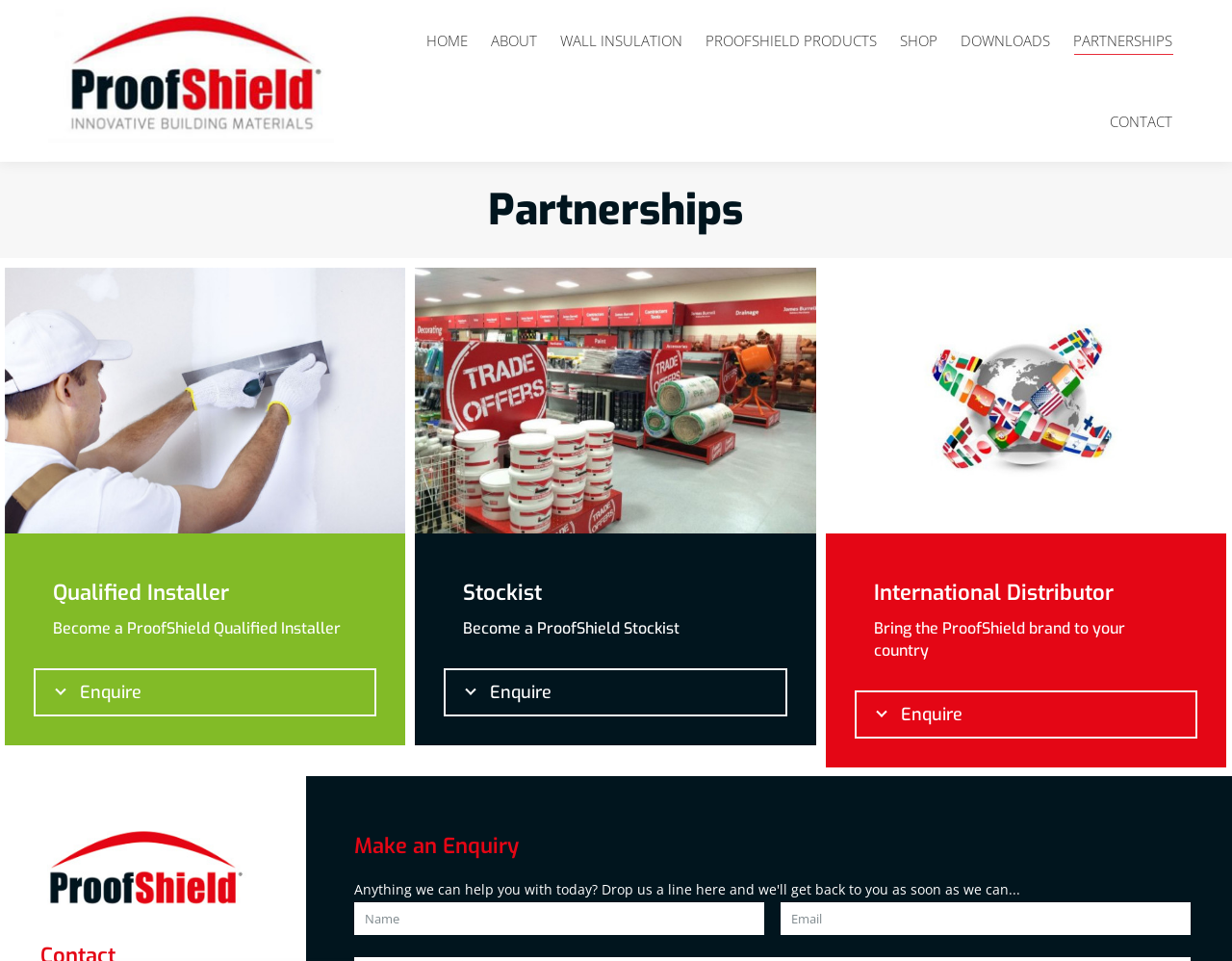How many images are present on the webpage?
Refer to the image and answer the question using a single word or phrase.

5